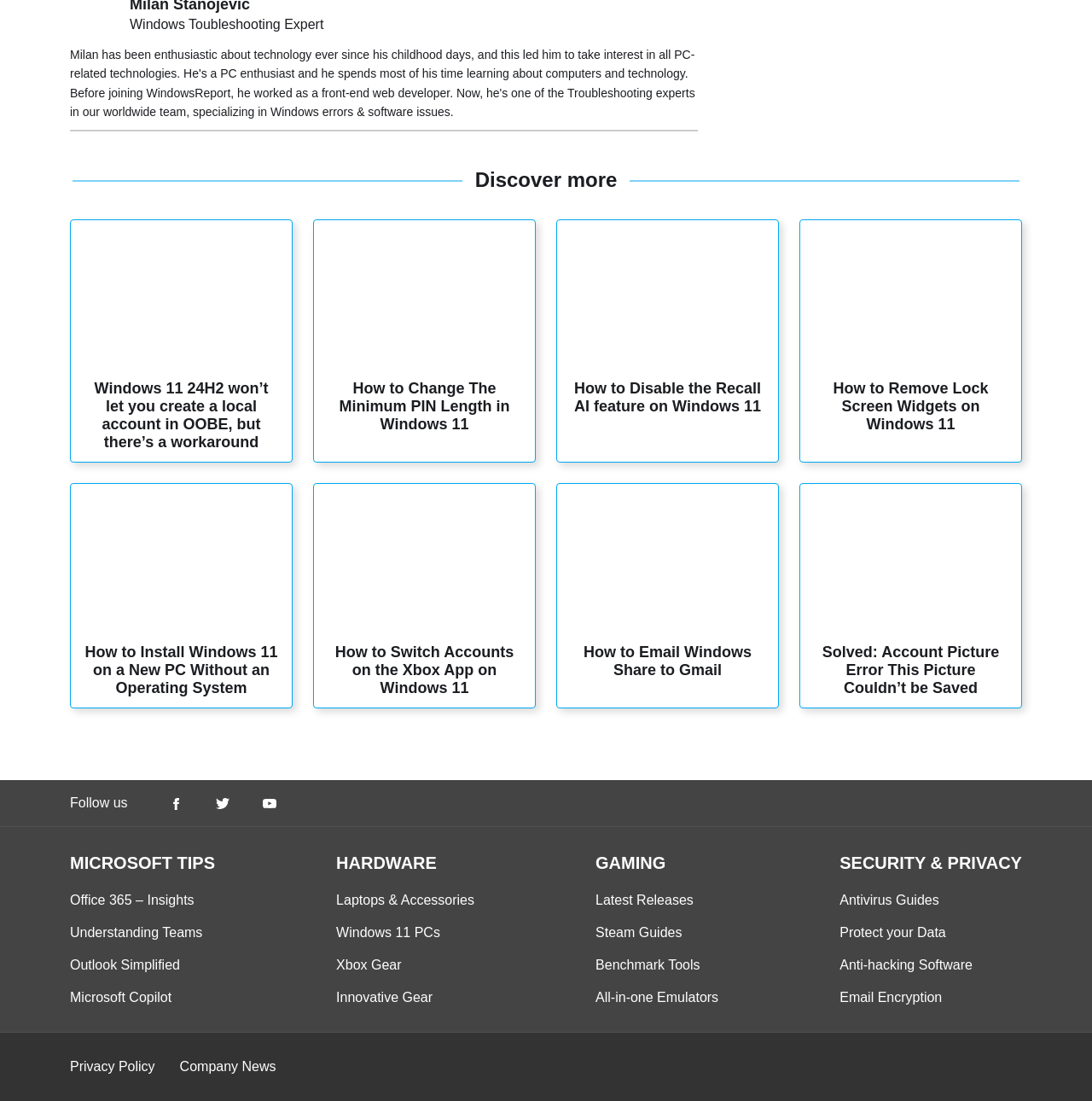Analyze the image and answer the question with as much detail as possible: 
What is the topic of the first article?

The first article on the webpage has a clickable featured image with the text 'Windows 11 local account OOBE', suggesting that the topic of the article is related to creating a local account on Windows 11, specifically during the out-of-box experience (OOBE).